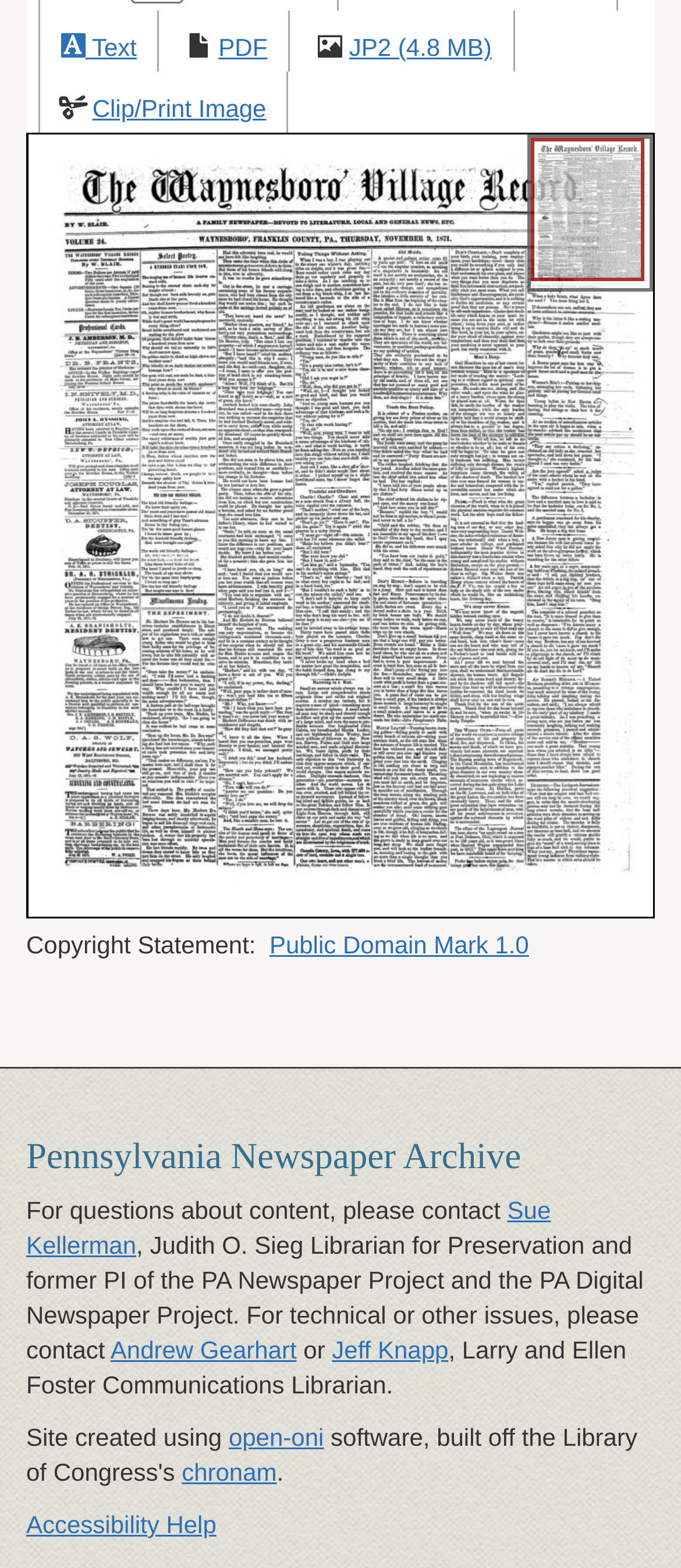Answer the question in one word or a short phrase:
What is the top-left link on the webpage?

Text